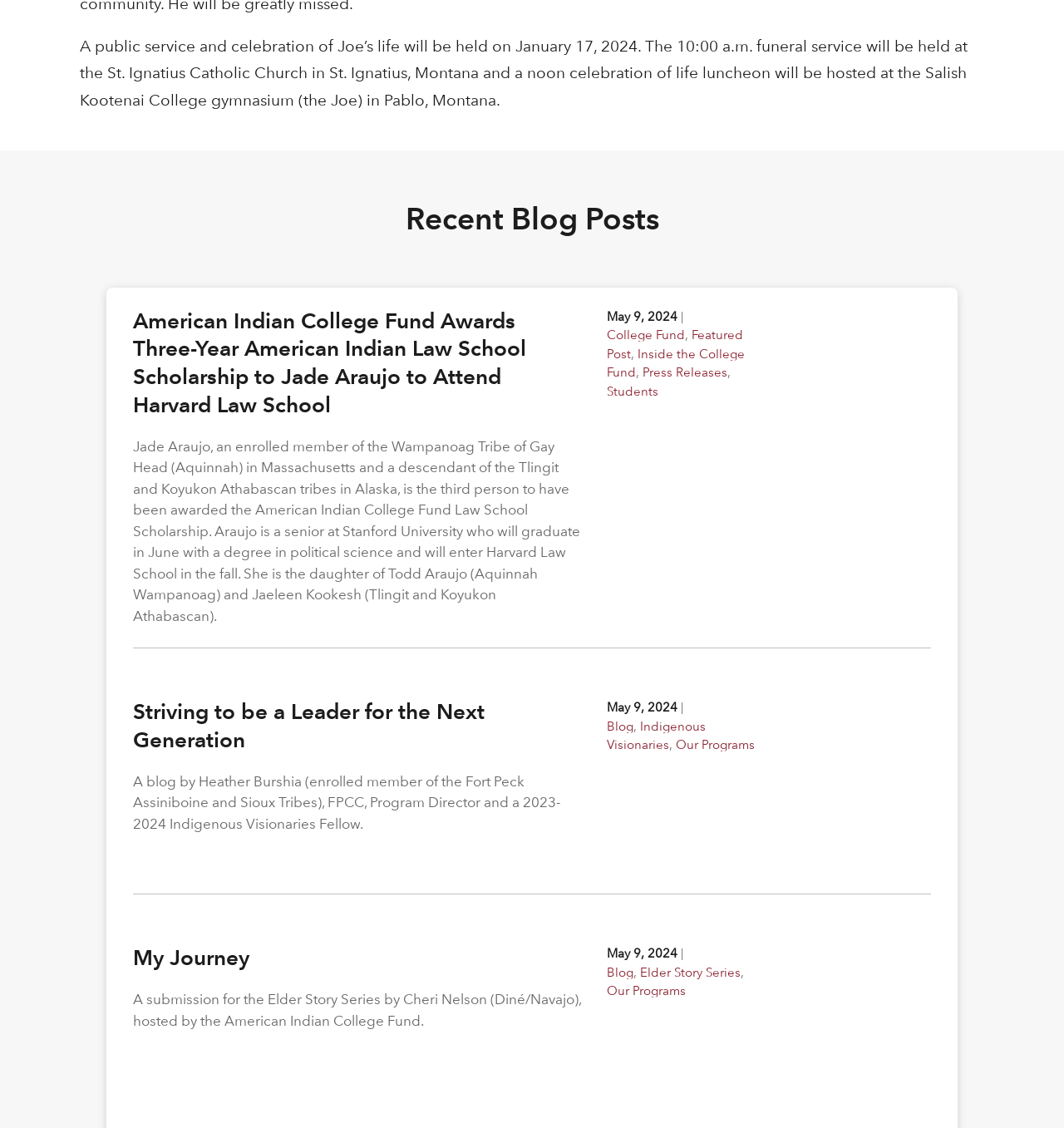What is the name of the college that Jade Araujo will attend? Based on the screenshot, please respond with a single word or phrase.

Harvard Law School